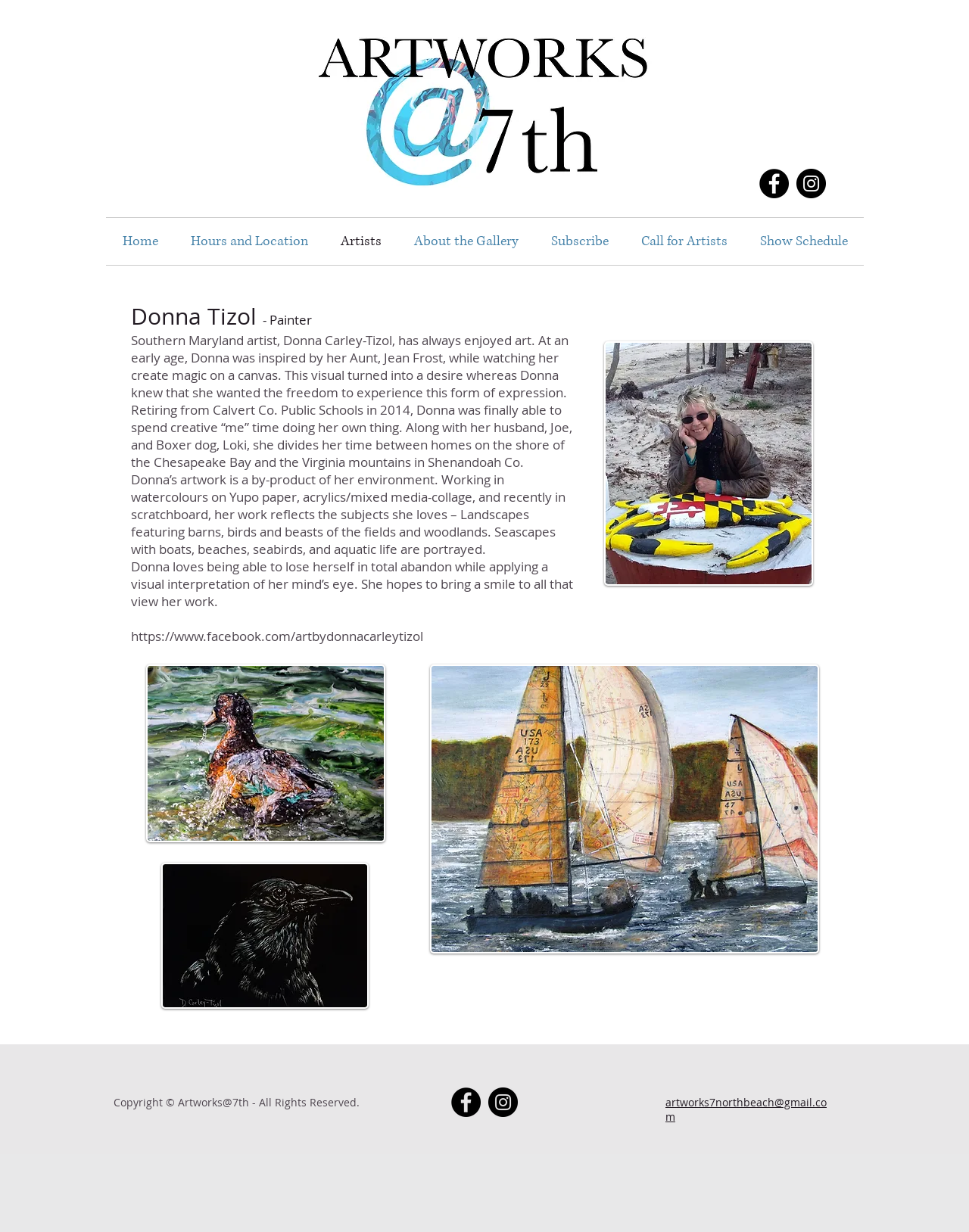Pinpoint the bounding box coordinates of the area that should be clicked to complete the following instruction: "Contact the gallery via email". The coordinates must be given as four float numbers between 0 and 1, i.e., [left, top, right, bottom].

[0.687, 0.889, 0.853, 0.912]